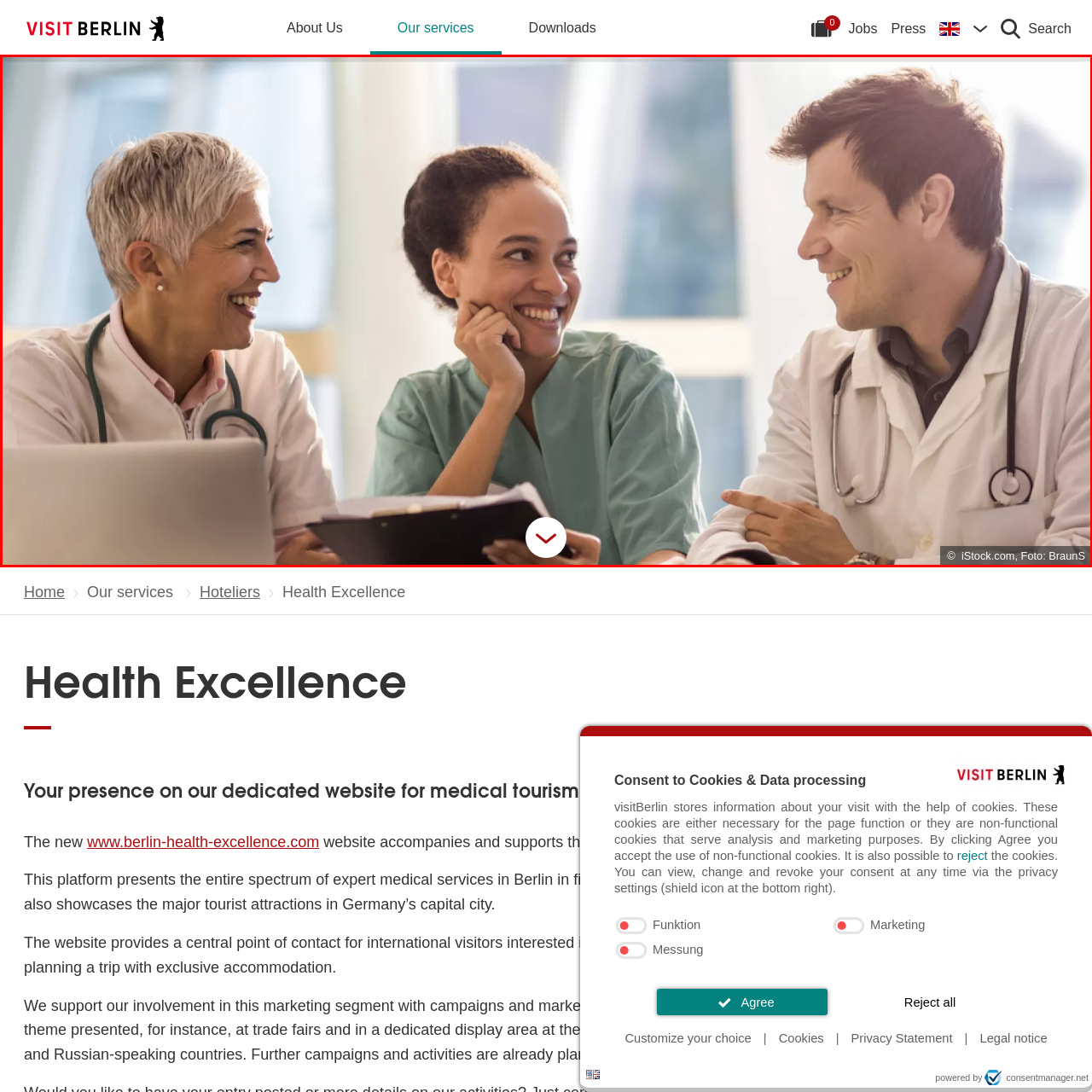What is the atmosphere in the room?
Focus on the visual details within the red bounding box and provide an in-depth answer based on your observations.

The caption describes the scene as having a 'cheerful atmosphere', which is reinforced by the description of the natural light flooding the room and the smiling faces of the medical professionals, creating a sense of warmth and camaraderie.